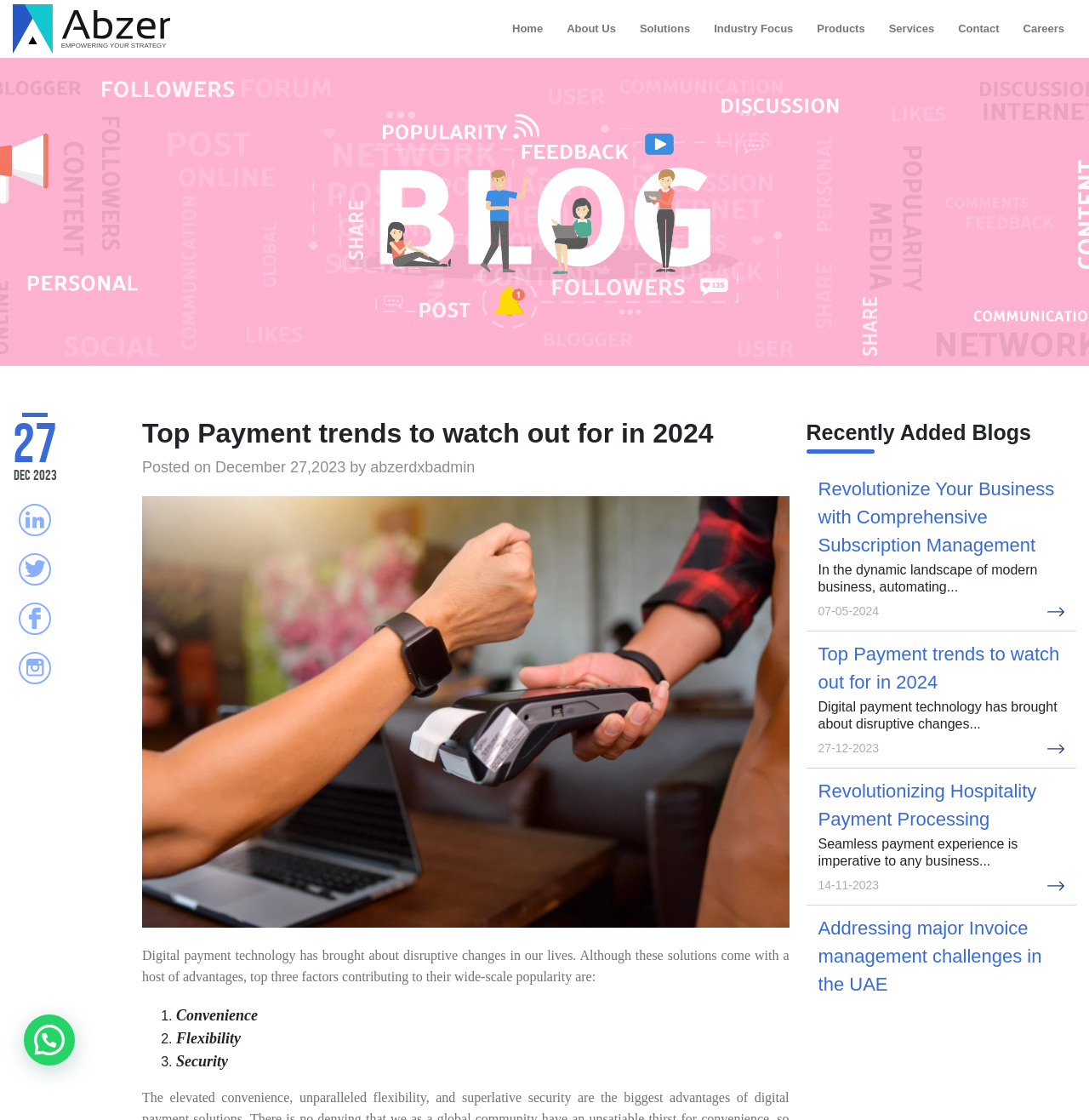Please provide the bounding box coordinates for the element that needs to be clicked to perform the instruction: "Click the 'Home' link". The coordinates must consist of four float numbers between 0 and 1, formatted as [left, top, right, bottom].

[0.465, 0.001, 0.504, 0.051]